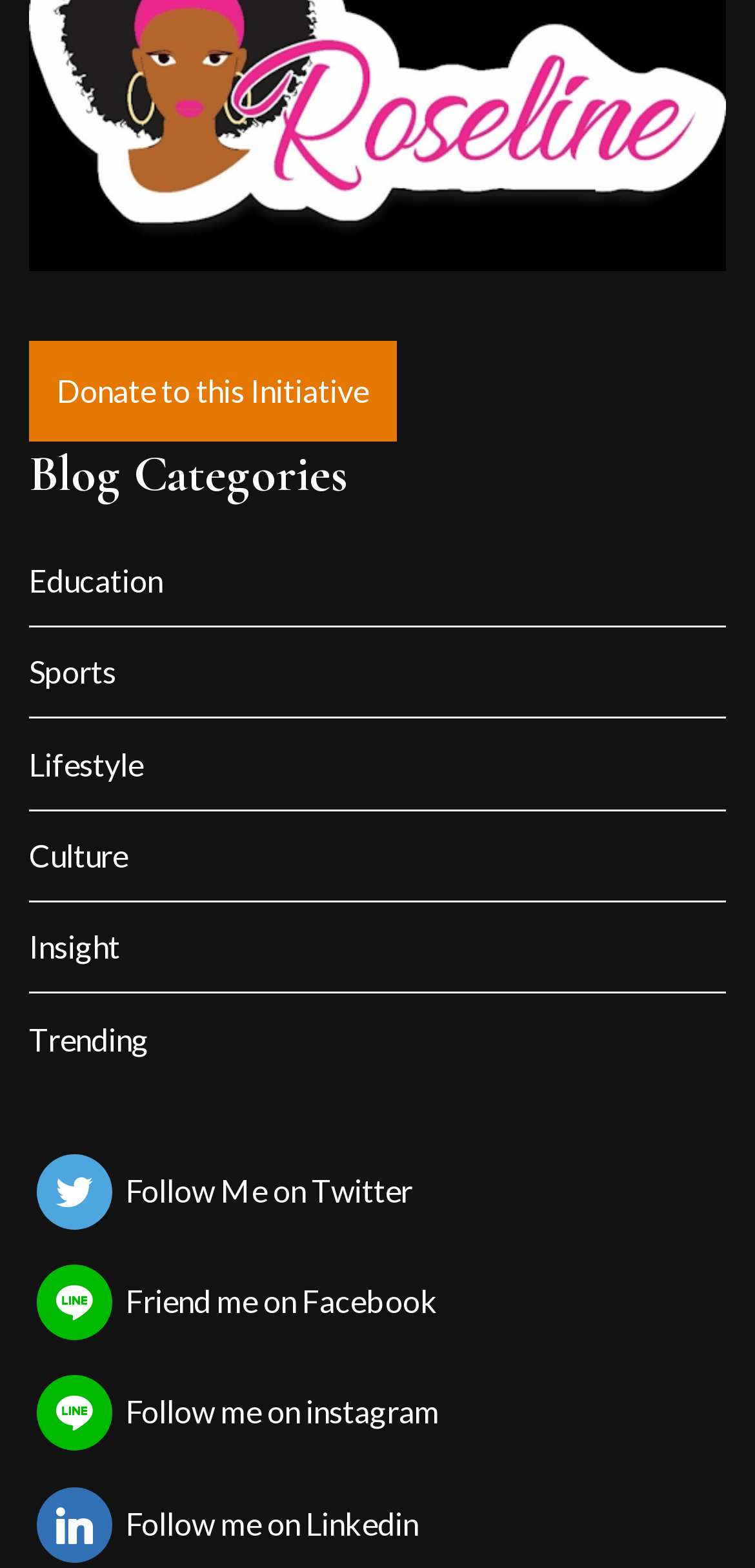Find the coordinates for the bounding box of the element with this description: "Education".

[0.038, 0.342, 0.962, 0.399]